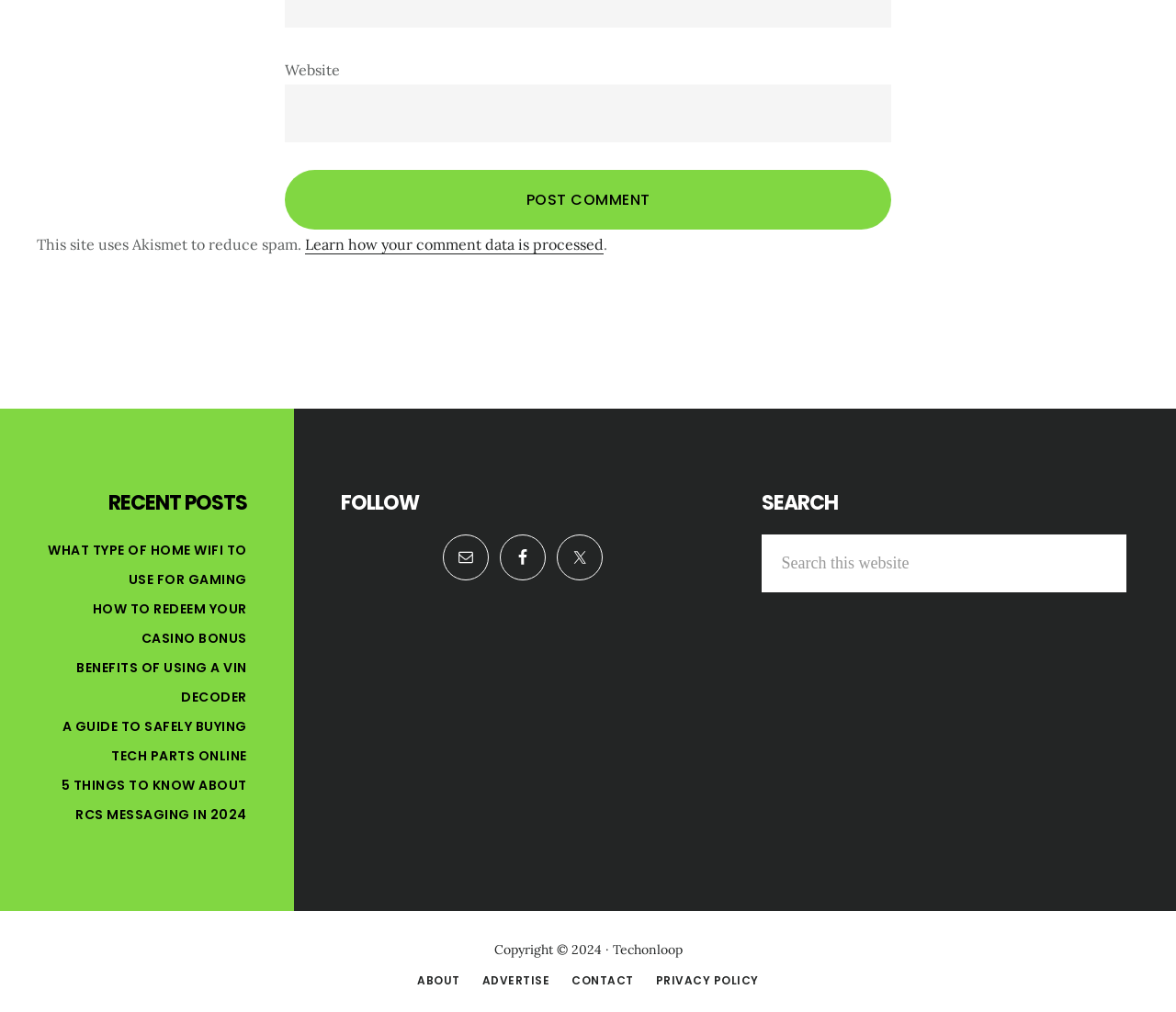Reply to the question with a single word or phrase:
How many navigation links are available in the footer section?

4